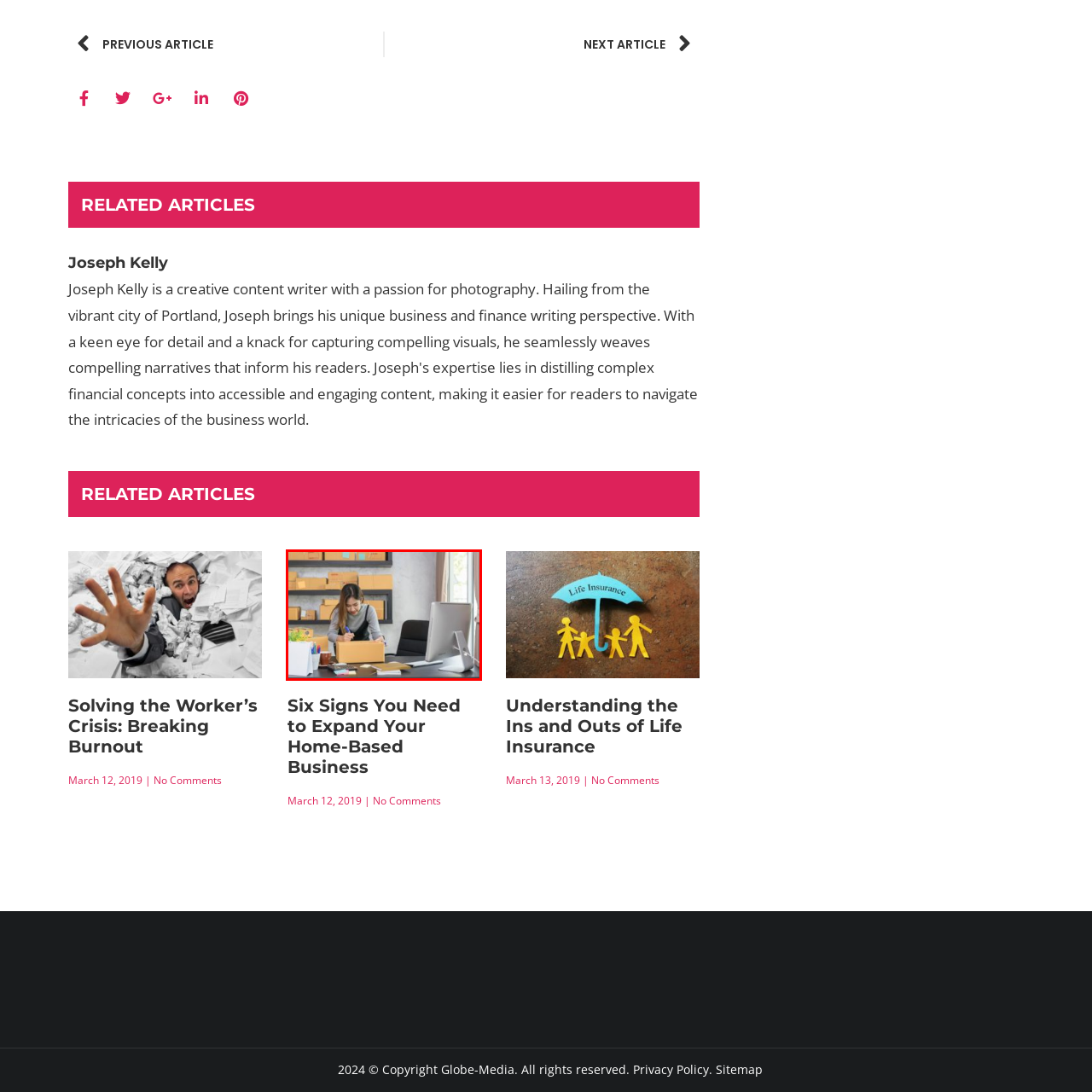What is the color of the desk?
Analyze the image within the red frame and provide a concise answer using only one word or a short phrase.

Black